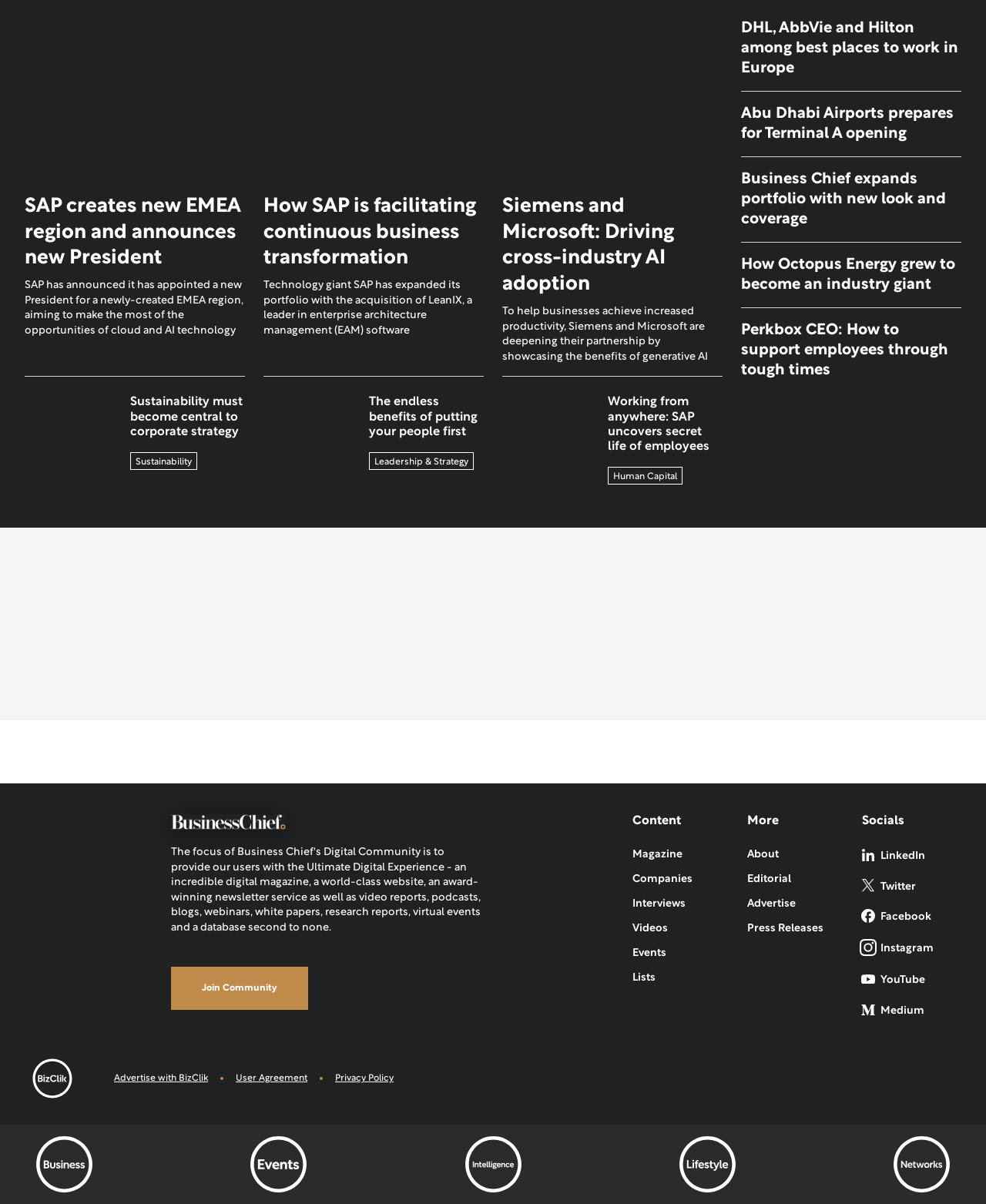What is the name of the section that includes links to 'Magazine', 'Companies', and 'Interviews'?
Make sure to answer the question with a detailed and comprehensive explanation.

I found a section on the webpage with the heading 'Content', which includes links to various categories such as 'Magazine', 'Companies', and 'Interviews'.